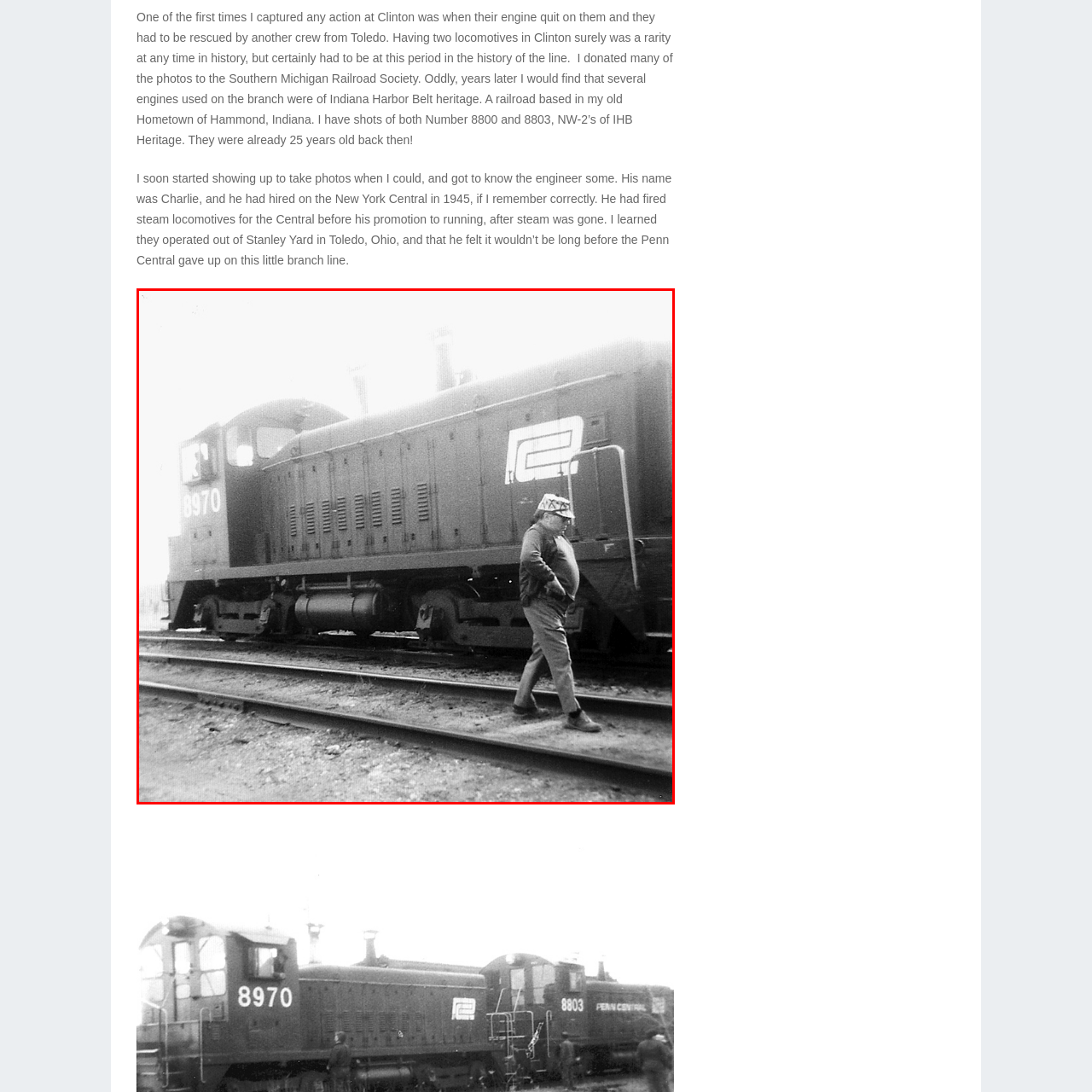Direct your attention to the segment of the image enclosed by the red boundary and answer the ensuing question in detail: What is the color scheme of the image?

The caption explicitly states that the image features a monochrome aesthetic, which means it is presented in shades of black and white, evoking a sense of nostalgia and timelessness.